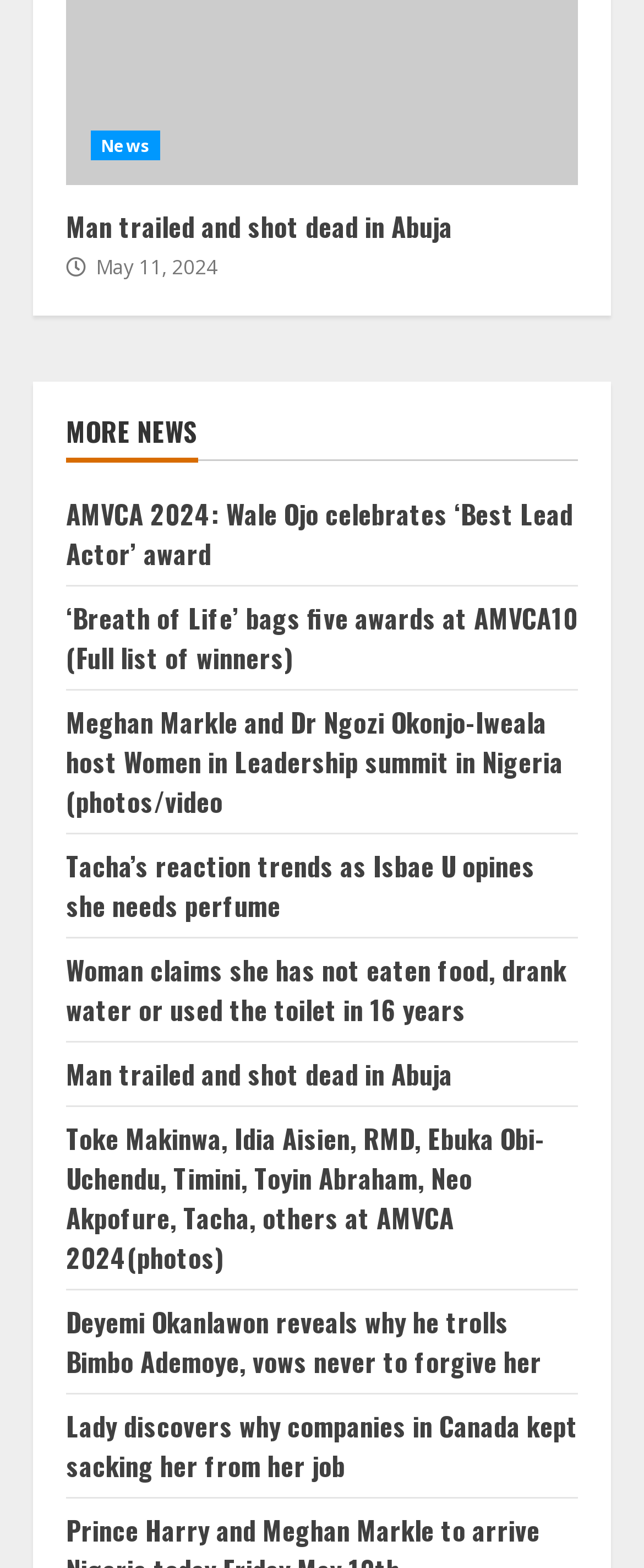Utilize the details in the image to thoroughly answer the following question: How many news articles have 'Abuja' in their title?

I searched for the OCR text of link elements containing 'Abuja' and found two news articles with 'Abuja' in their title.